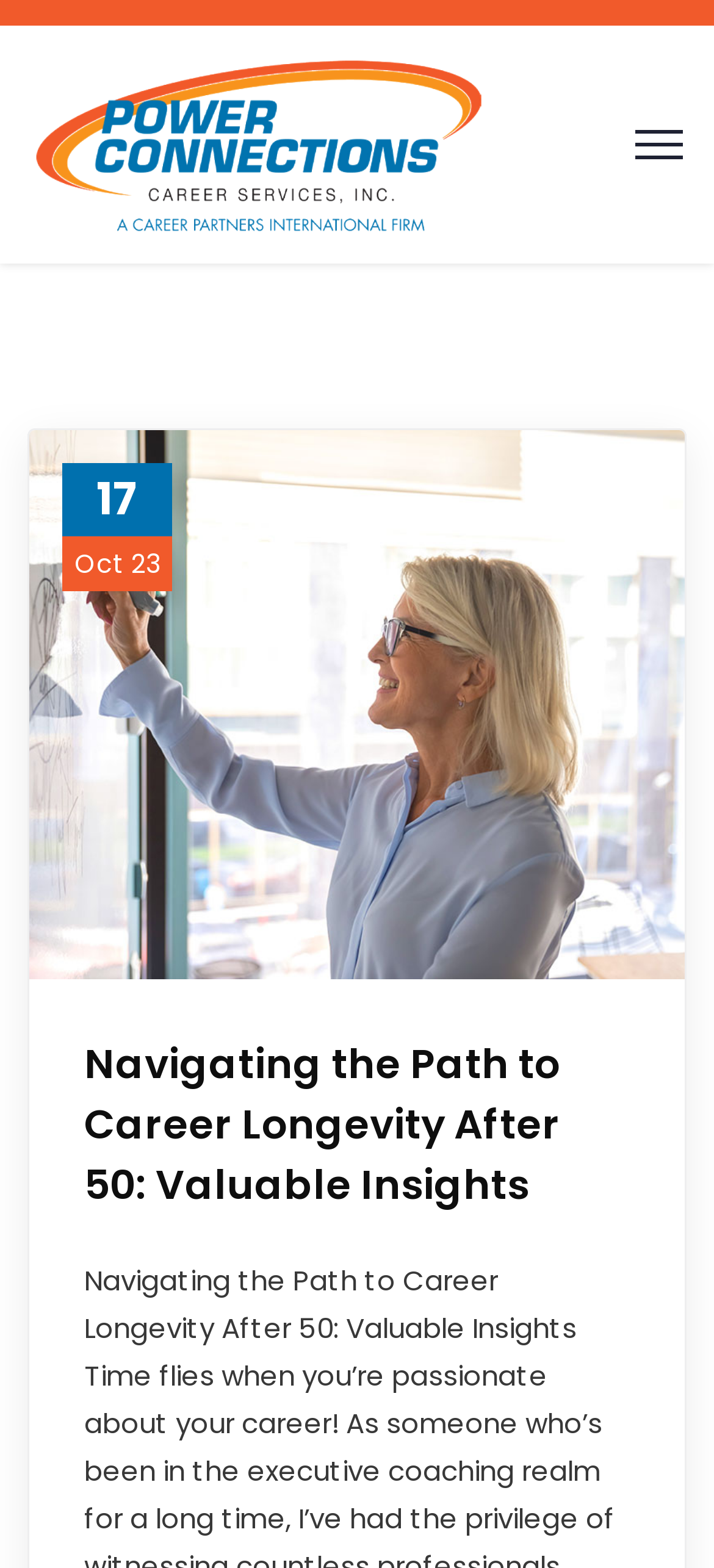What is the topic of the article?
Deliver a detailed and extensive answer to the question.

The topic of the article can be determined by reading the heading 'Navigating the Path to Career Longevity After 50: Valuable Insights', which is located below the image and above the text 'Oct 23'.